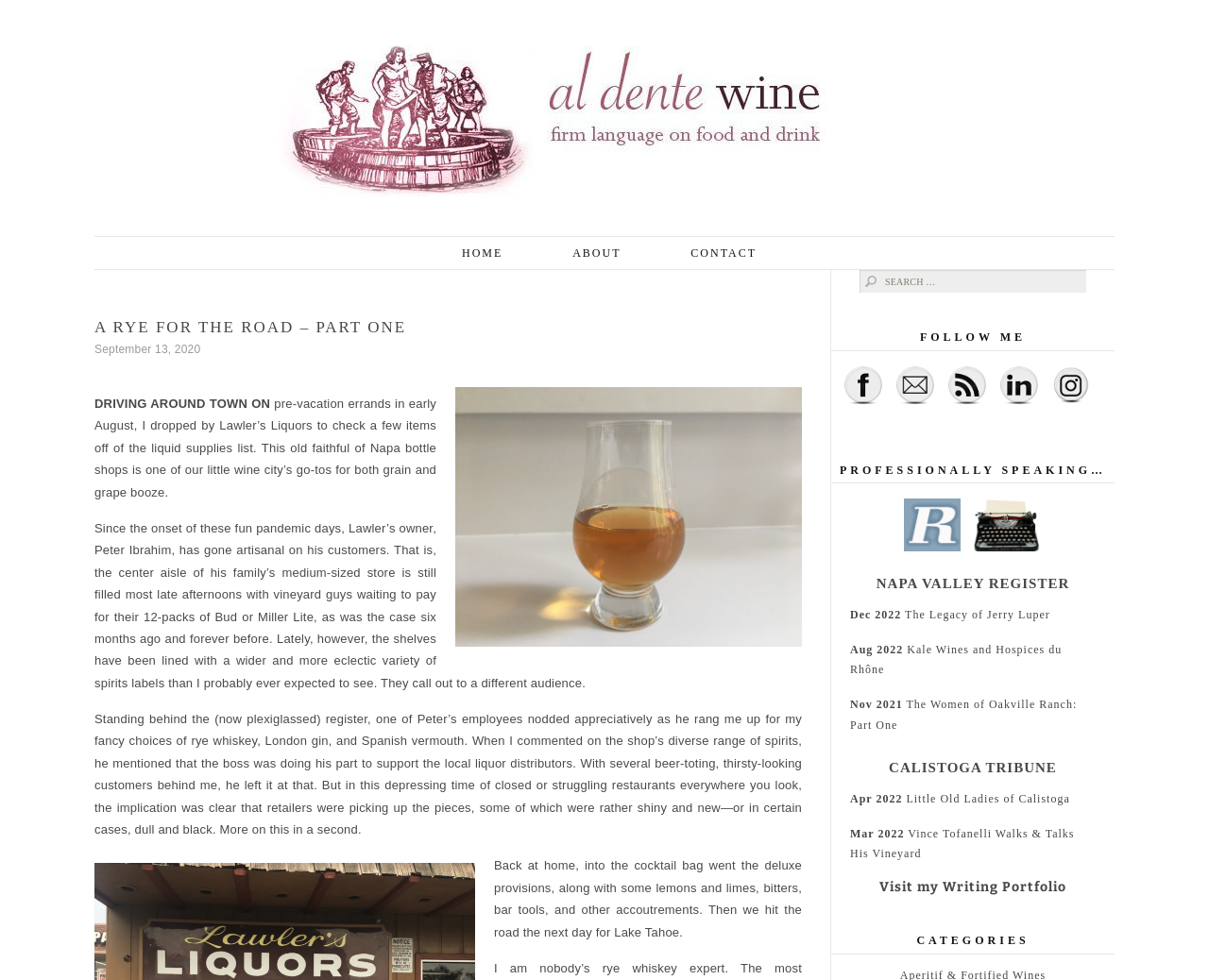Please identify the bounding box coordinates of the area that needs to be clicked to fulfill the following instruction: "Read about A RYE FOR THE ROAD – PART ONE."

[0.078, 0.324, 0.663, 0.345]